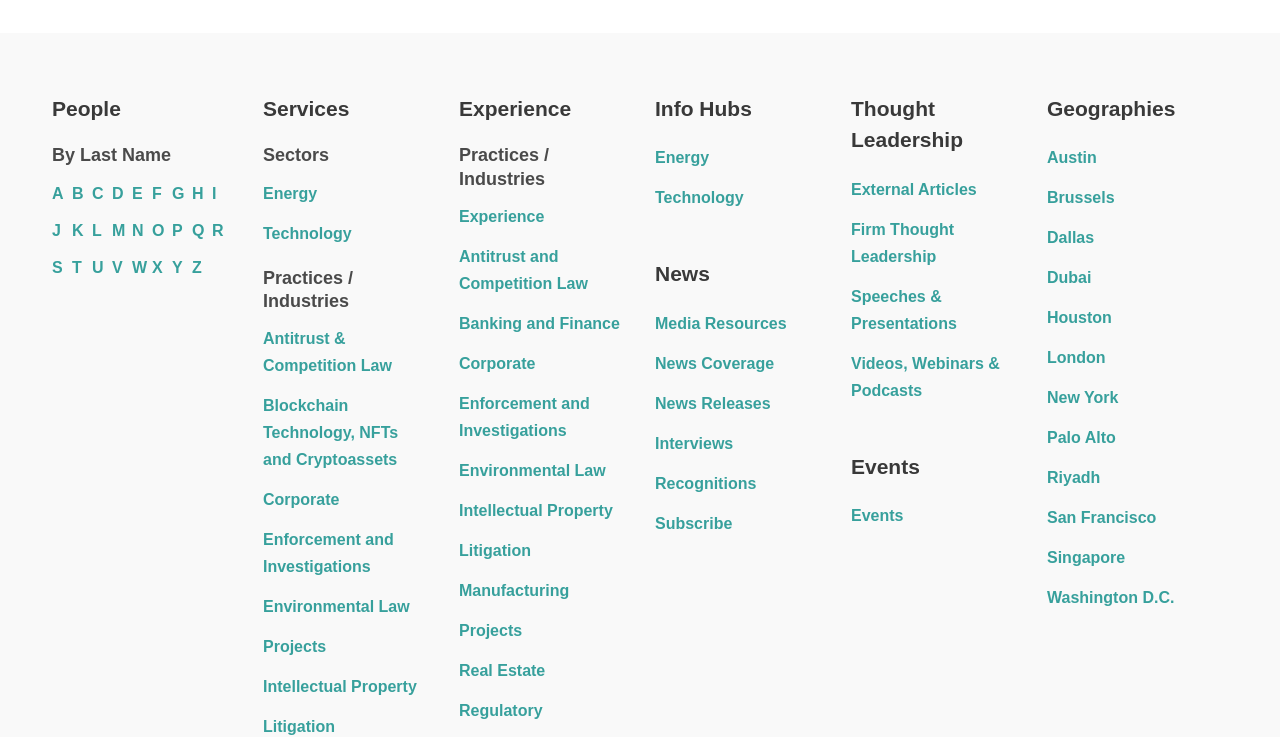What are the locations of the offices?
Look at the image and respond with a one-word or short phrase answer.

Austin, Brussels, etc.